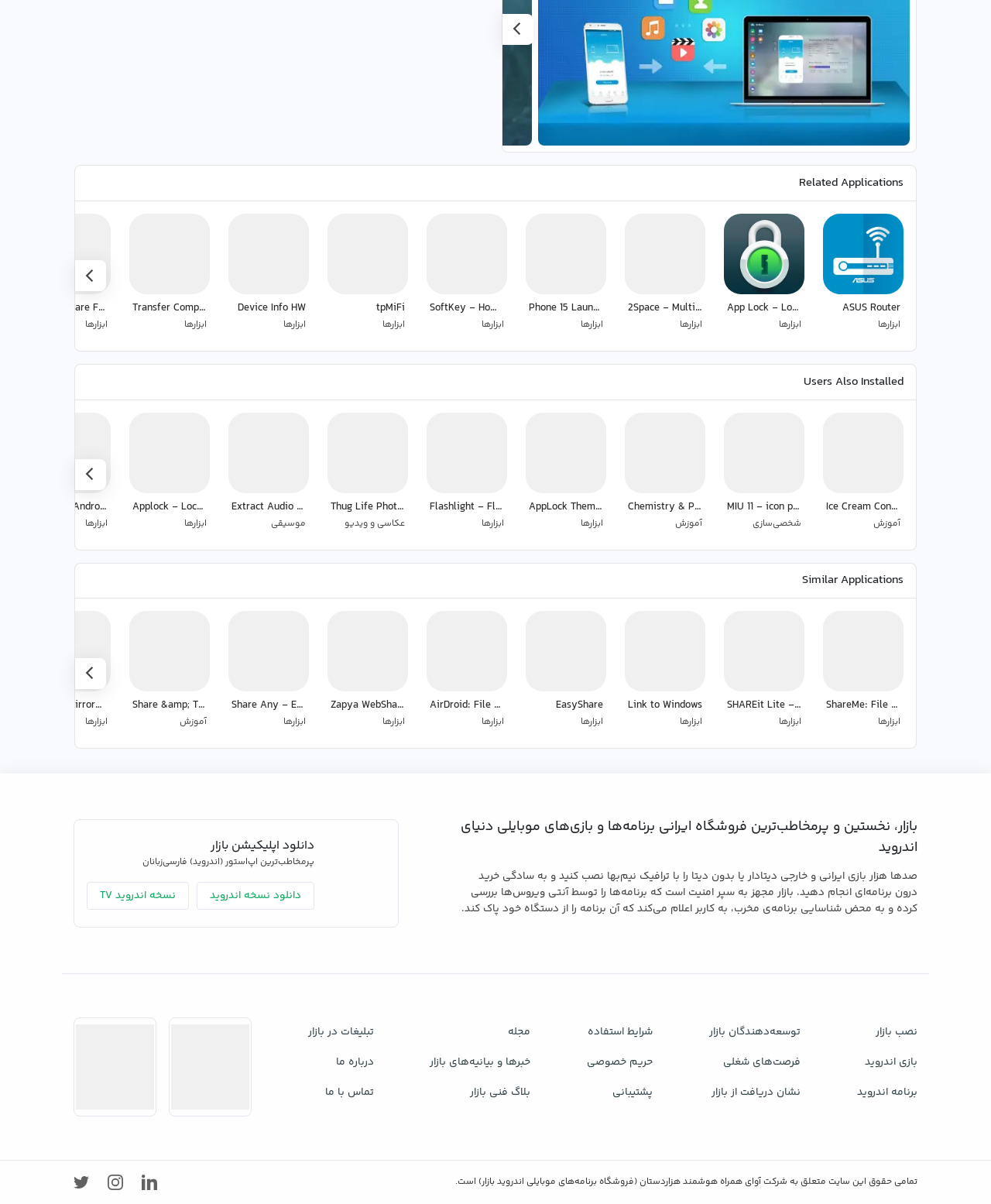Using the provided element description "alt="Samandehi"", determine the bounding box coordinates of the UI element.

[0.074, 0.845, 0.158, 0.927]